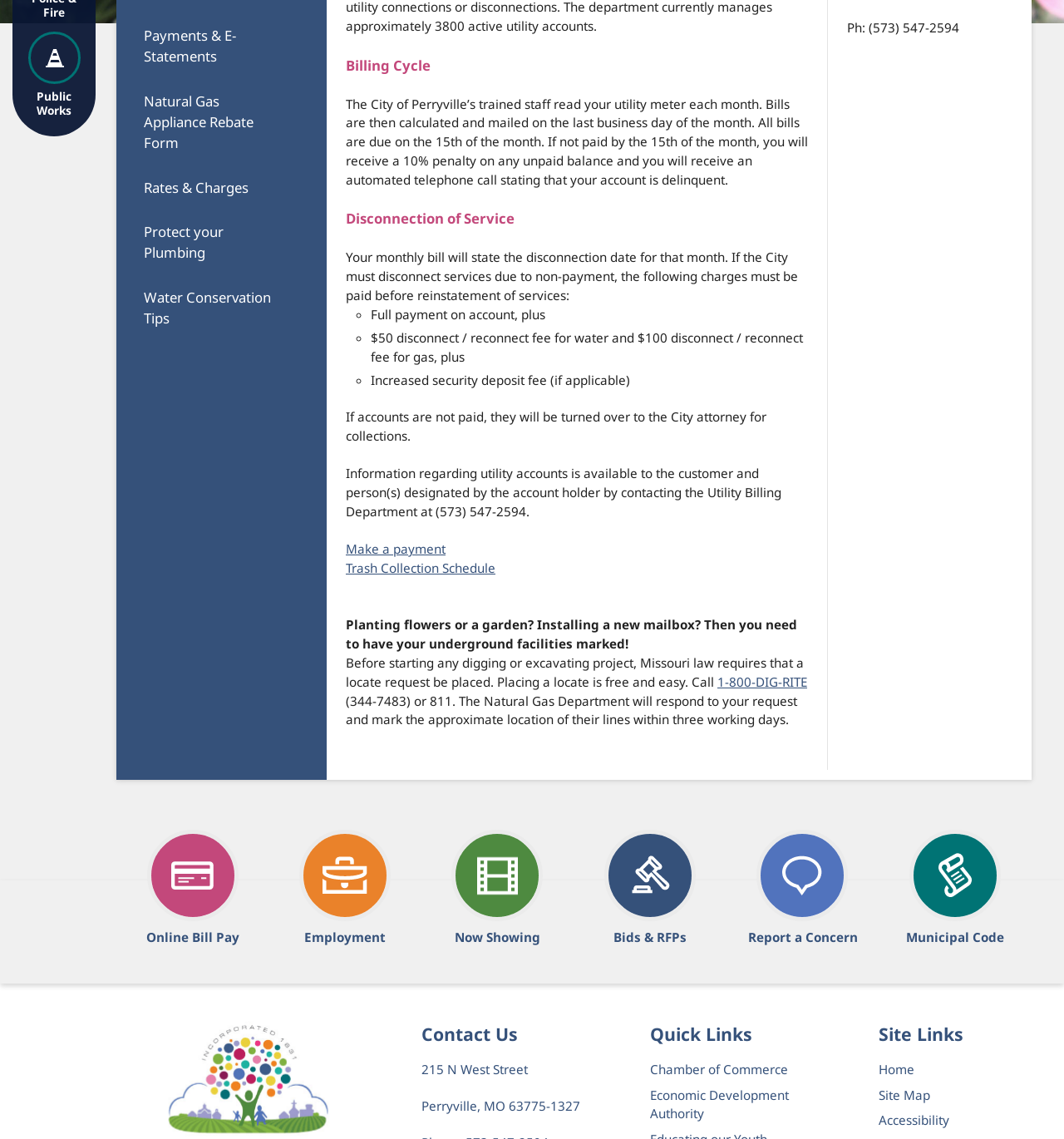Identify the bounding box coordinates of the HTML element based on this description: "Municipal Code".

[0.826, 0.718, 0.969, 0.83]